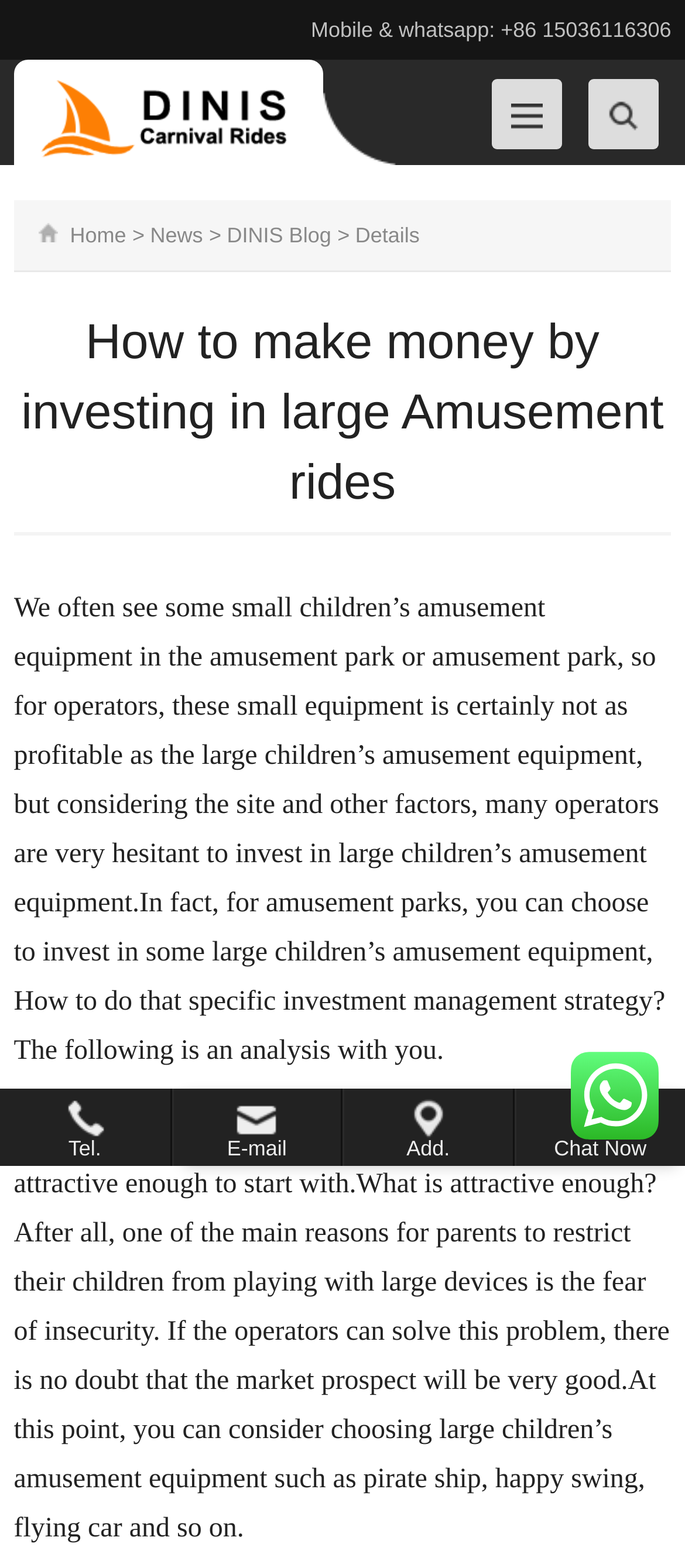Extract the main headline from the webpage and generate its text.

How to make money by investing in large Amusement rides